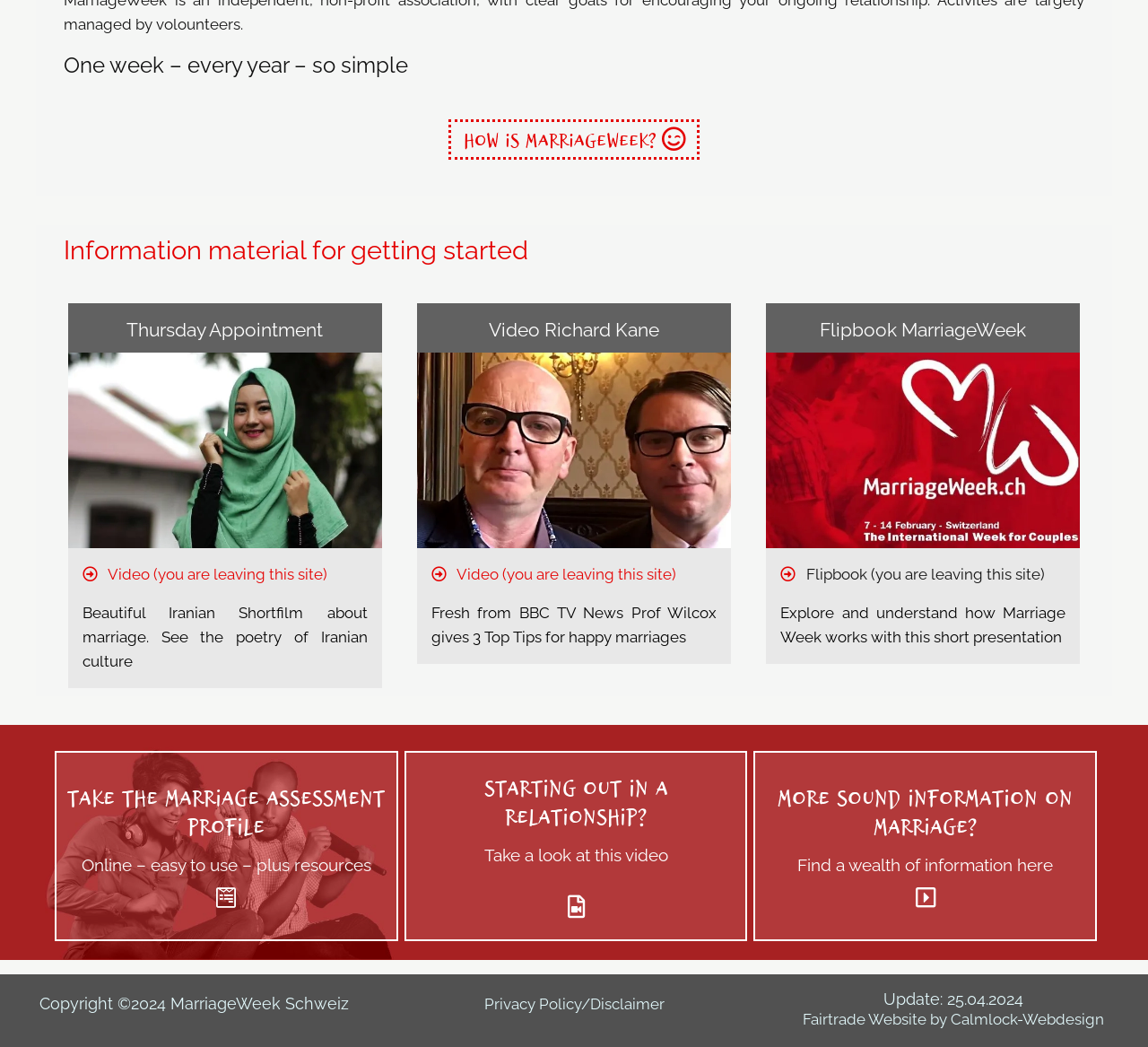Please specify the coordinates of the bounding box for the element that should be clicked to carry out this instruction: "Click on the 'DONATE' link". The coordinates must be four float numbers between 0 and 1, formatted as [left, top, right, bottom].

None